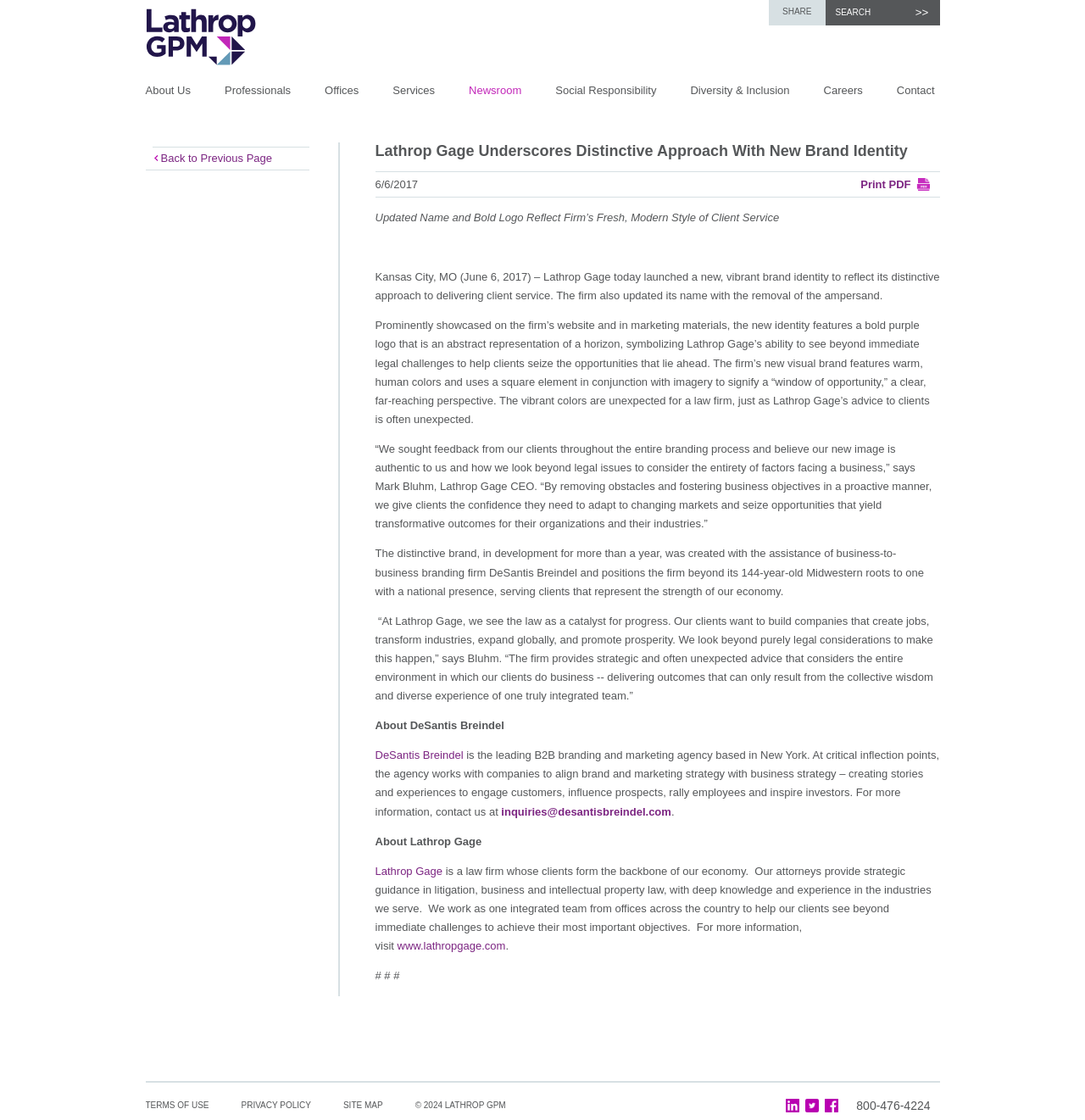What is the name of the branding firm that assisted Lathrop Gage?
Use the screenshot to answer the question with a single word or phrase.

DeSantis Breindel